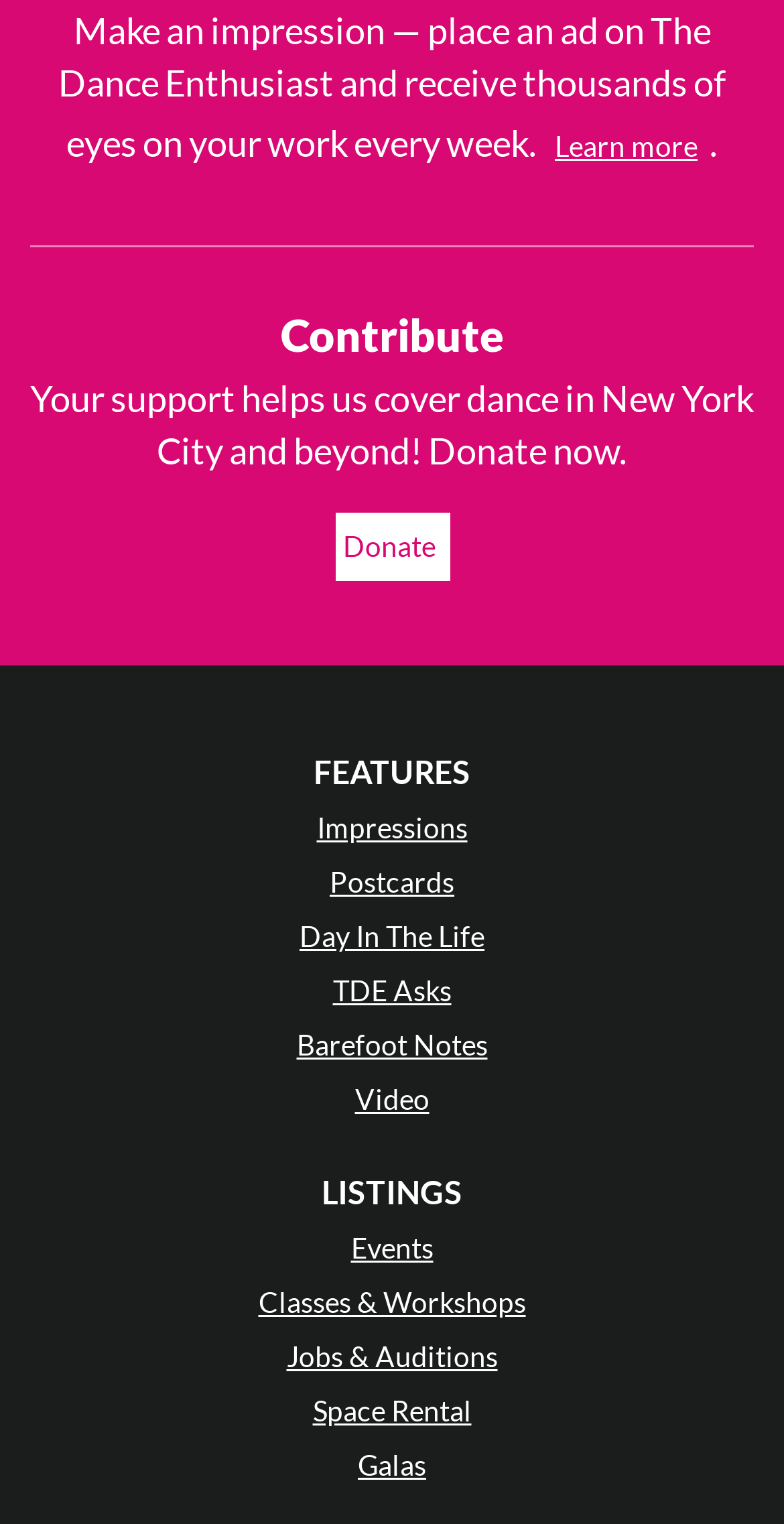Analyze the image and give a detailed response to the question:
What is the main topic of this website?

The main topic of this website is dance, as indicated by the heading 'News, Reviews, Interviews and an Open Invitation for YOU to Participate in the Dance Conversation.' and the various links related to dance, such as 'FEATURES', 'Impressions', 'Postcards', and 'Video'.